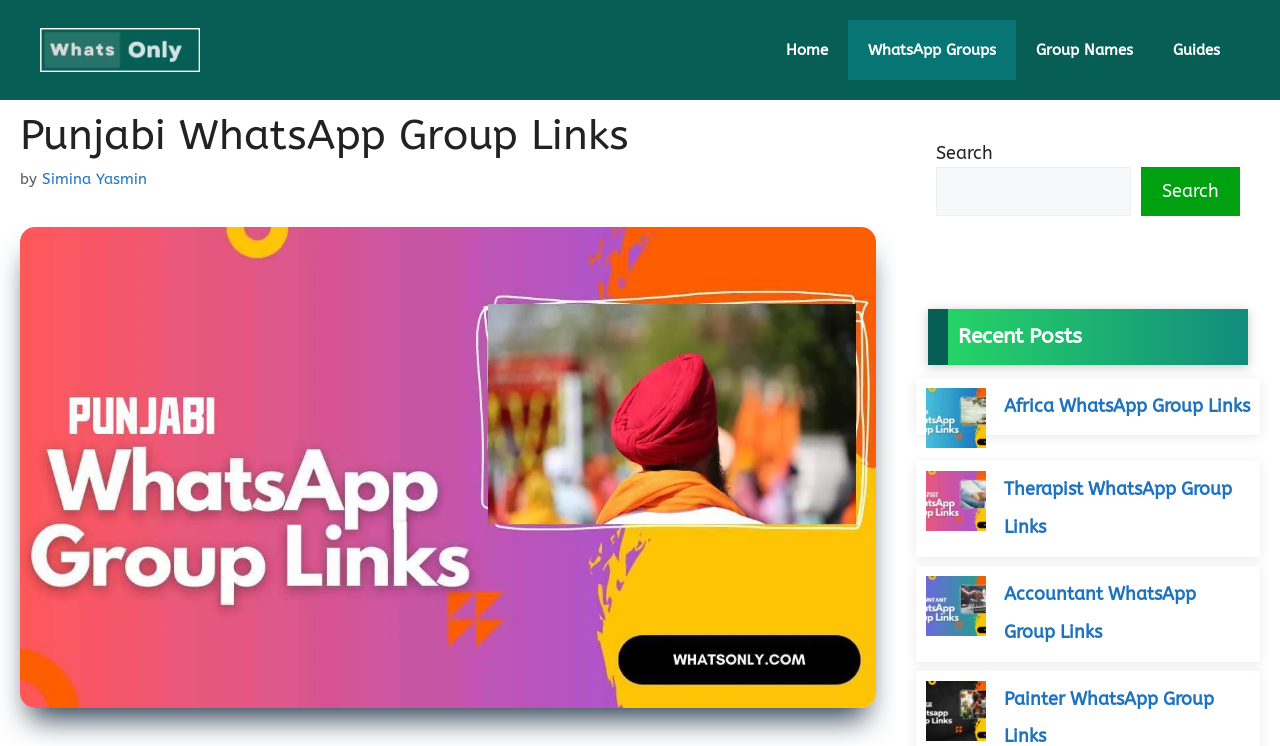Offer an in-depth caption of the entire webpage.

This webpage is about Punjabi WhatsApp group links. At the top, there is a banner with a link to "WhatsOnly.com" accompanied by an image. Below the banner, there is a navigation menu with four links: "Home", "WhatsApp Groups", "Group Names", and "Guides". 

To the right of the navigation menu, there is a header section with a heading that reads "Punjabi WhatsApp Group Links" followed by the text "by" and a link to "Simina Yasmin". Below this header, there is a large image related to Punjabi WhatsApp group links.

On the right side of the page, there is a search box with a label "Search" and a search button. Below the search box, there is a heading that reads "Recent Posts". Under this heading, there are four sections, each consisting of an image and a link to a WhatsApp group link. The groups are "Africa WhatsApp Group Links", "Therapist WhatsApp Group Links", "Accountant WhatsApp Group Links", and "Painter WhatsApp Group Links".